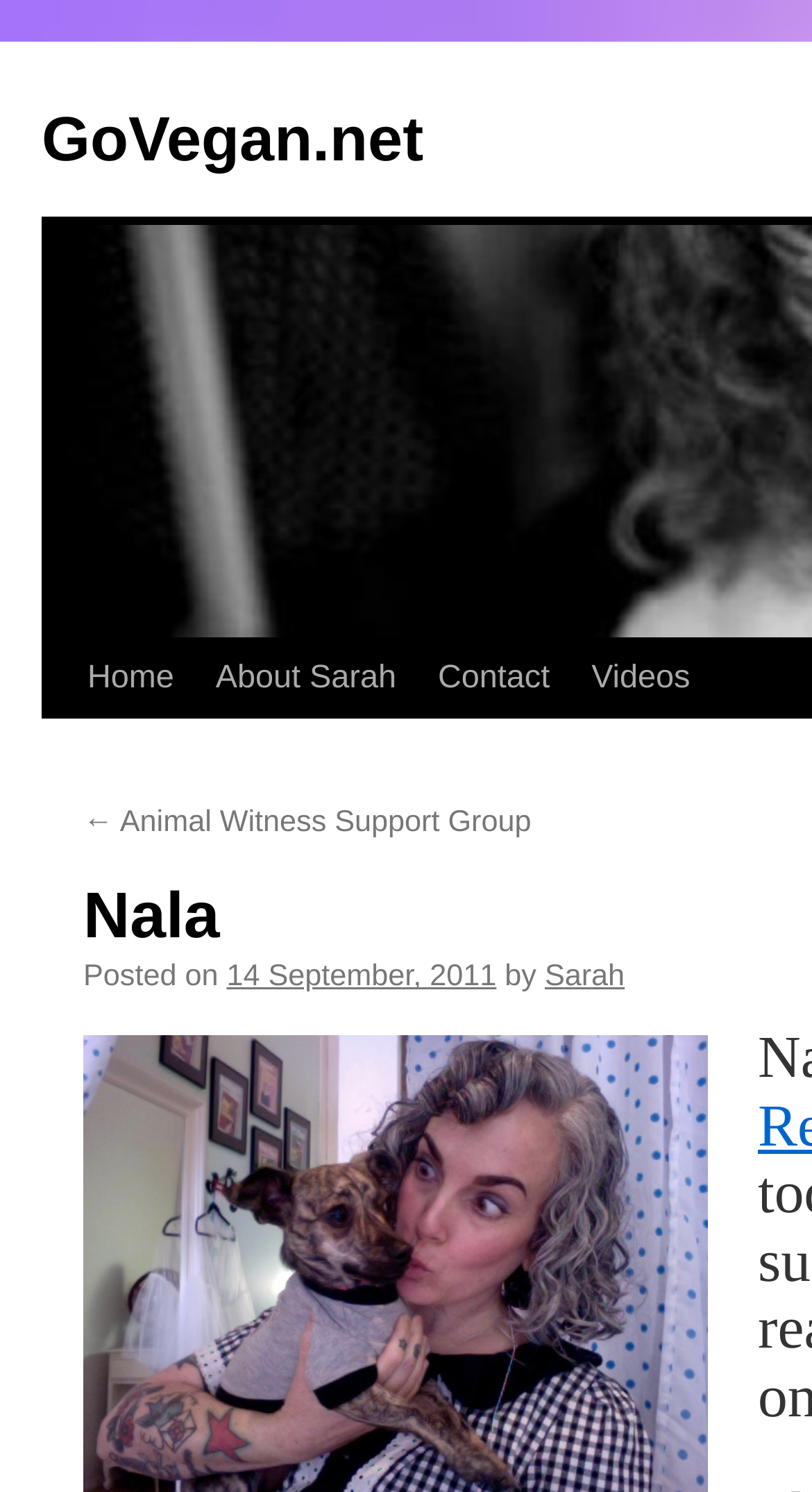Please give a succinct answer using a single word or phrase:
Who is the author of the latest post?

Sarah